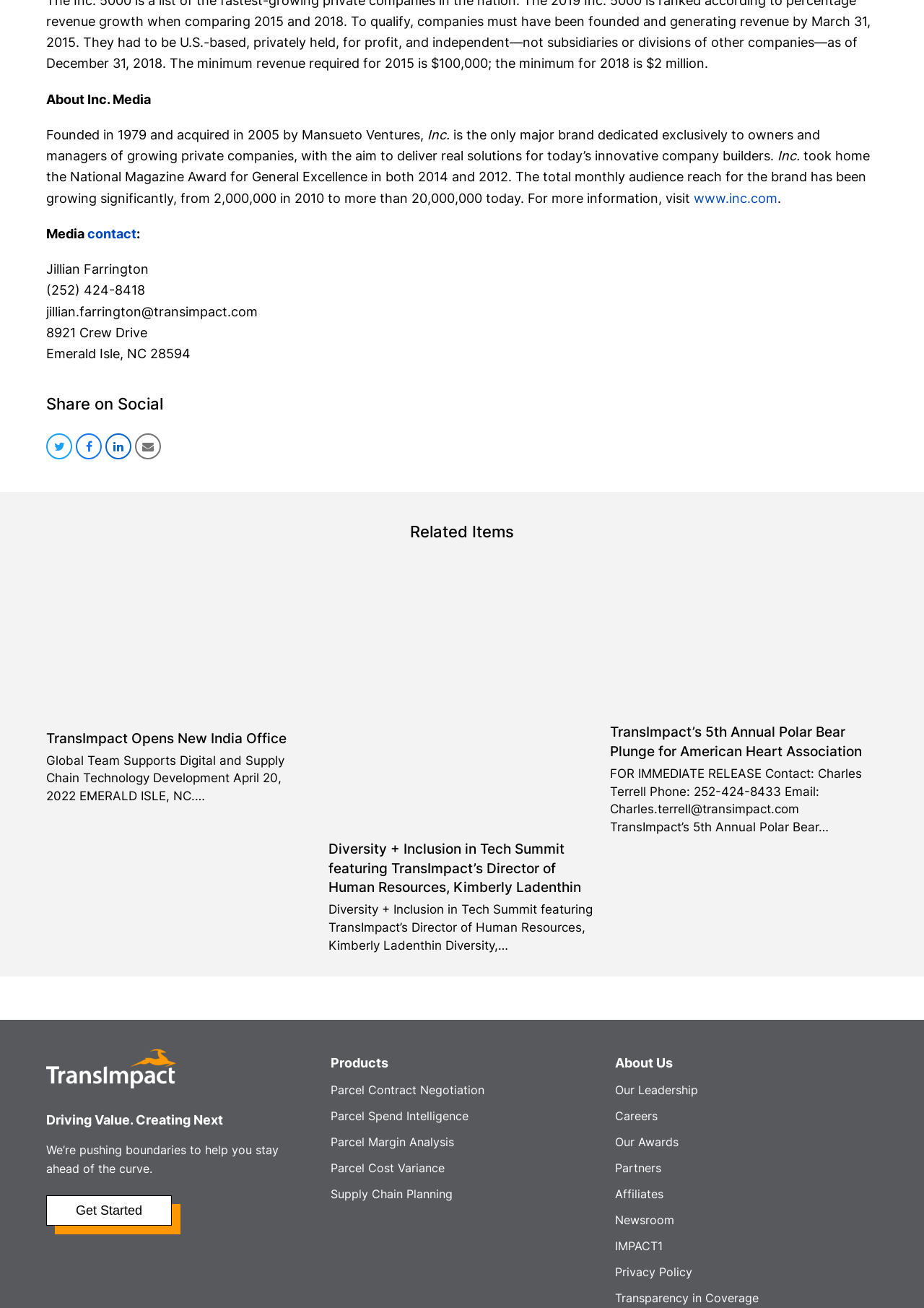Find the coordinates for the bounding box of the element with this description: "TransImpact Opens New India Office".

[0.05, 0.558, 0.31, 0.571]